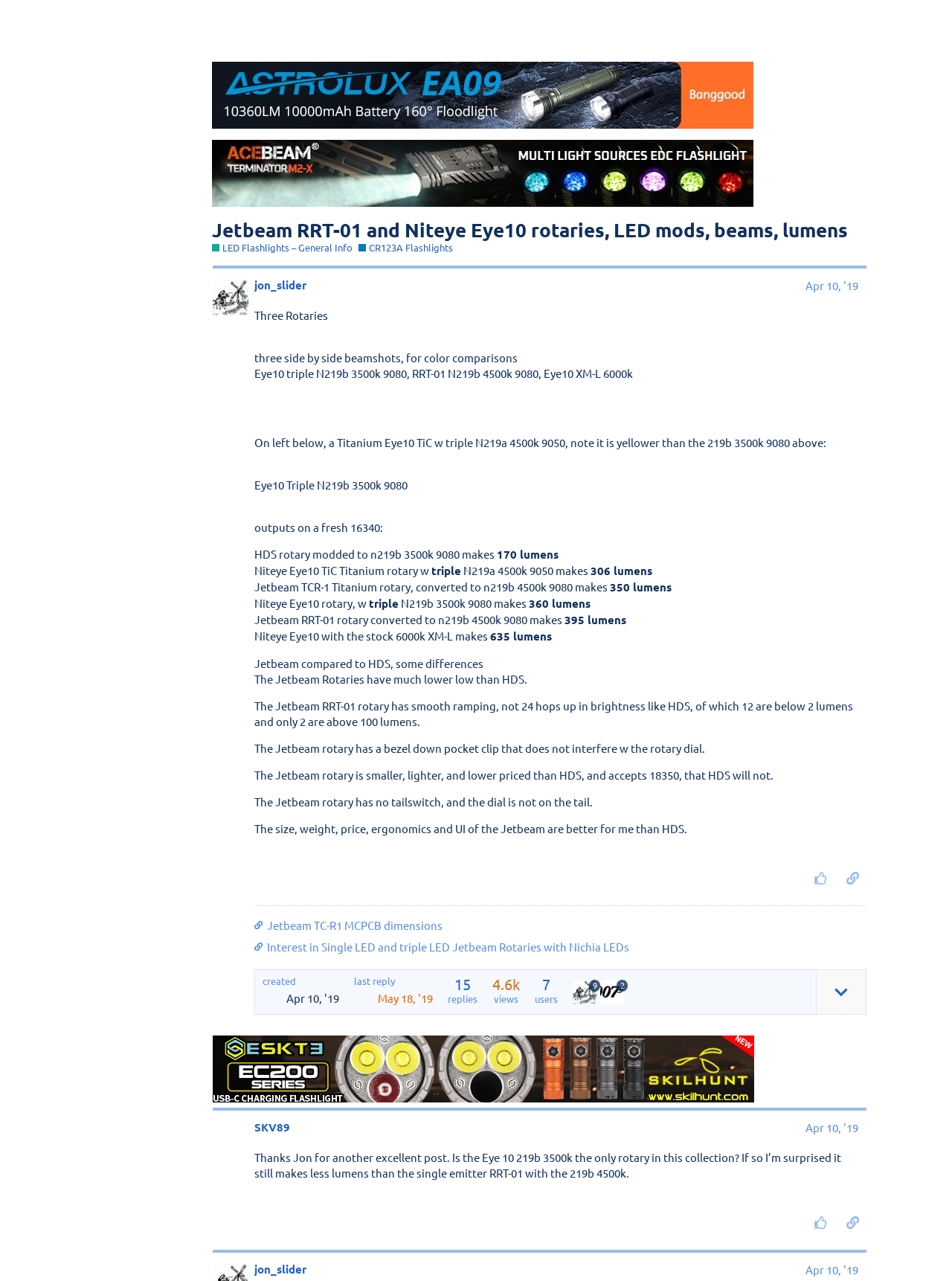Determine the bounding box coordinates for the clickable element required to fulfill the instruction: "Search for something". Provide the coordinates as four float numbers between 0 and 1, i.e., [left, top, right, bottom].

[0.959, 0.005, 0.992, 0.03]